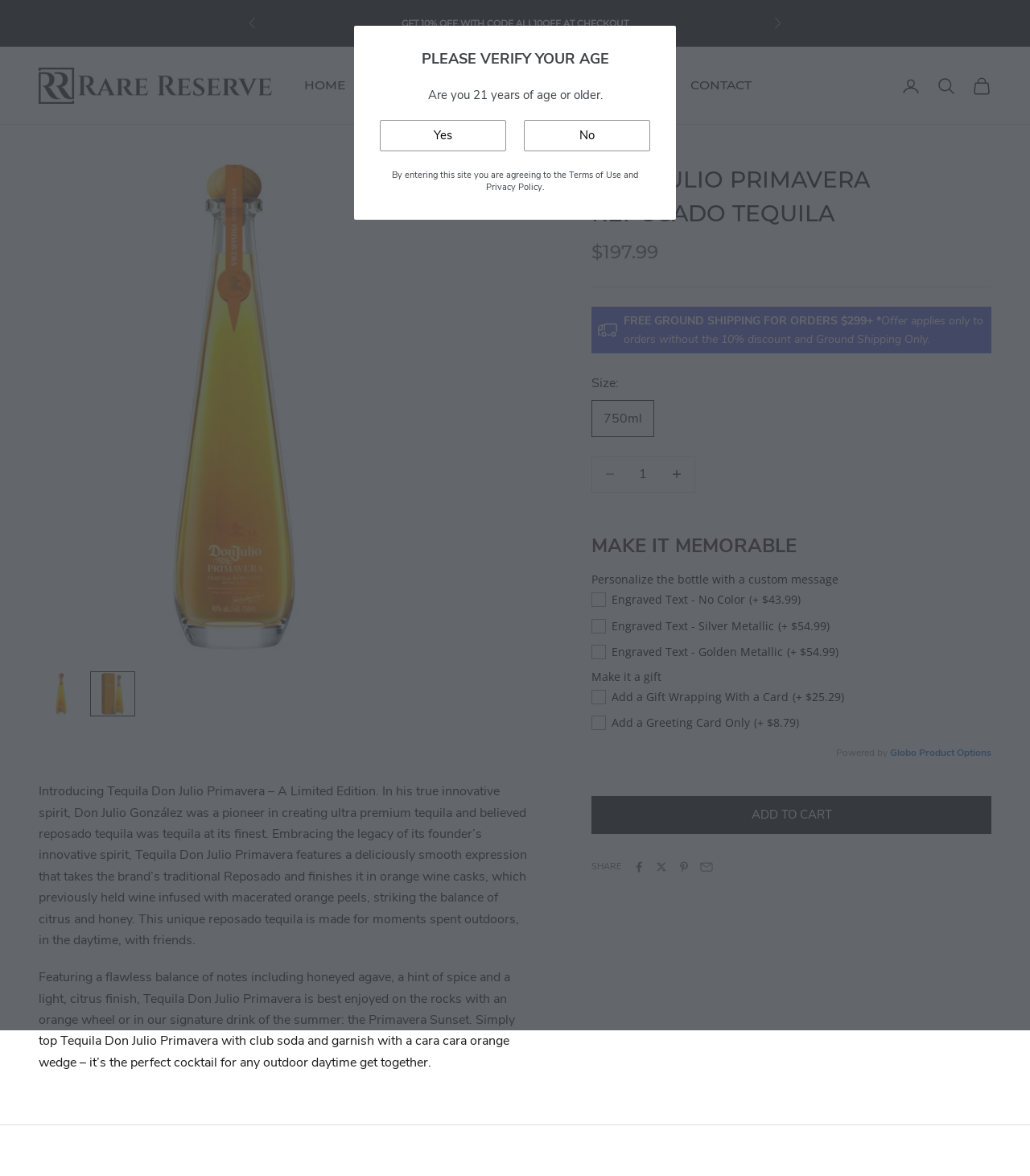Identify the bounding box coordinates for the element you need to click to achieve the following task: "Decrease the product quantity". Provide the bounding box coordinates as four float numbers between 0 and 1, in the form [left, top, right, bottom].

[0.575, 0.388, 0.609, 0.418]